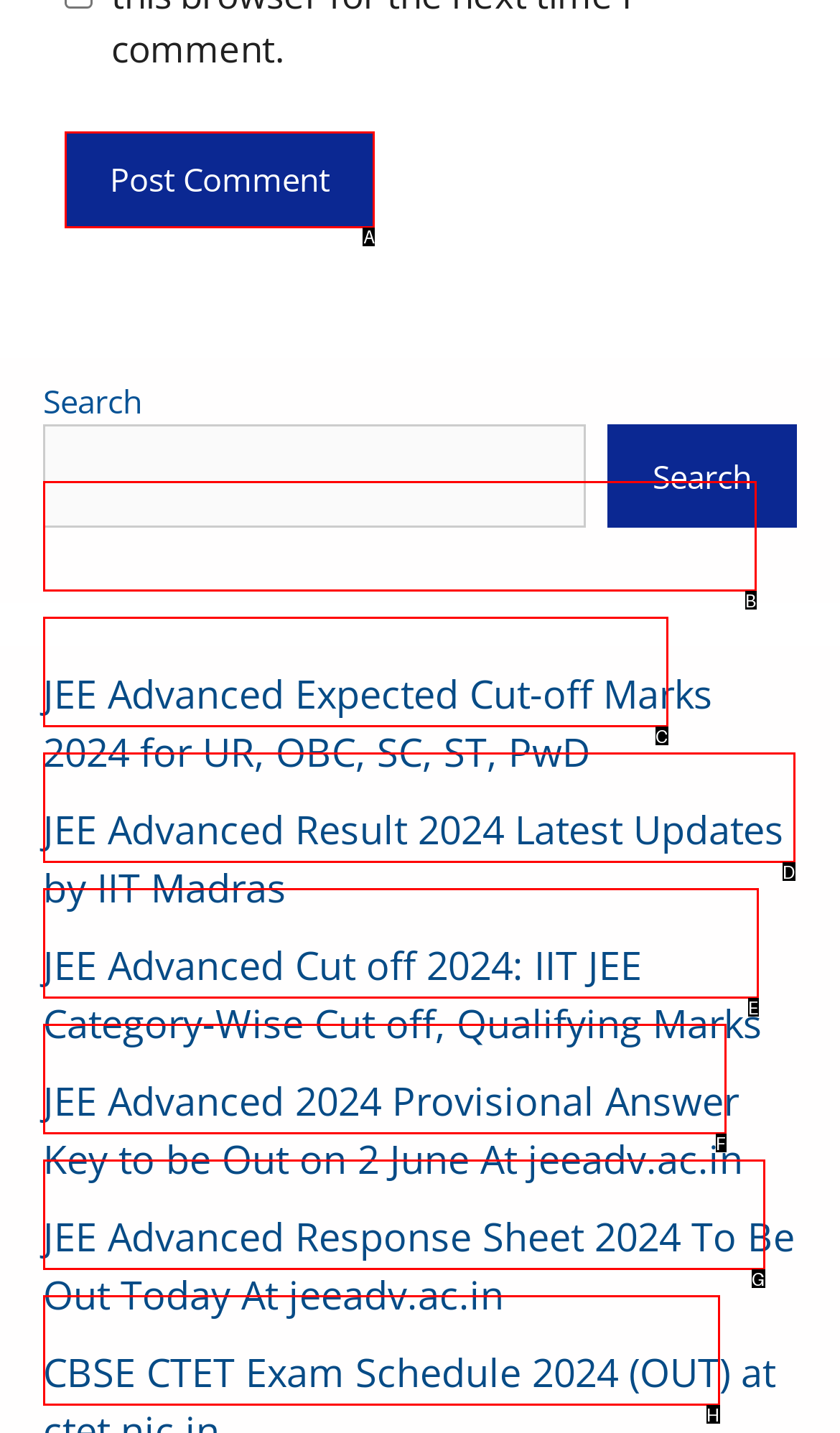Determine which UI element you should click to perform the task: Click on the 'Post Comment' button
Provide the letter of the correct option from the given choices directly.

A